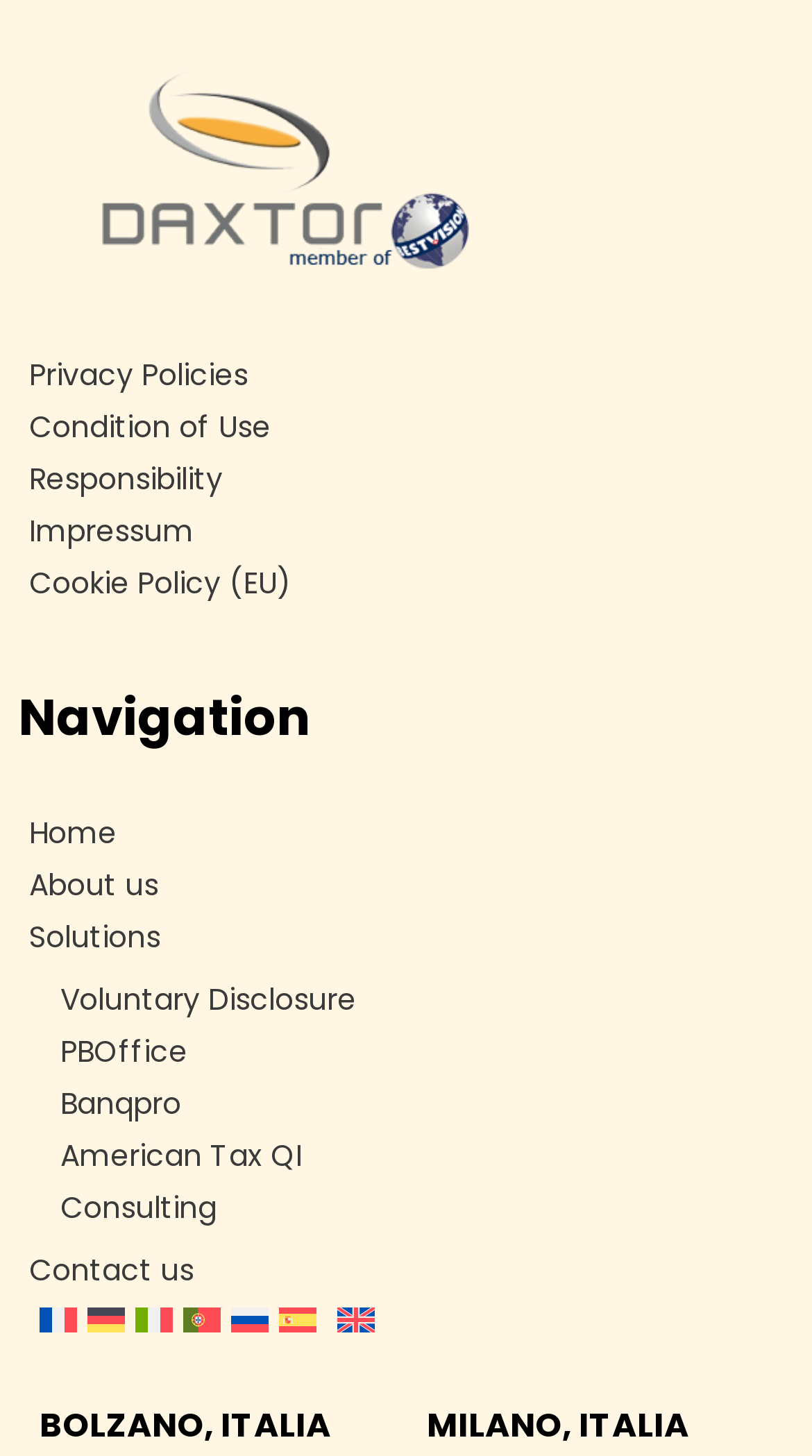Give a succinct answer to this question in a single word or phrase: 
What is the third link in the list of solutions?

Banqpro